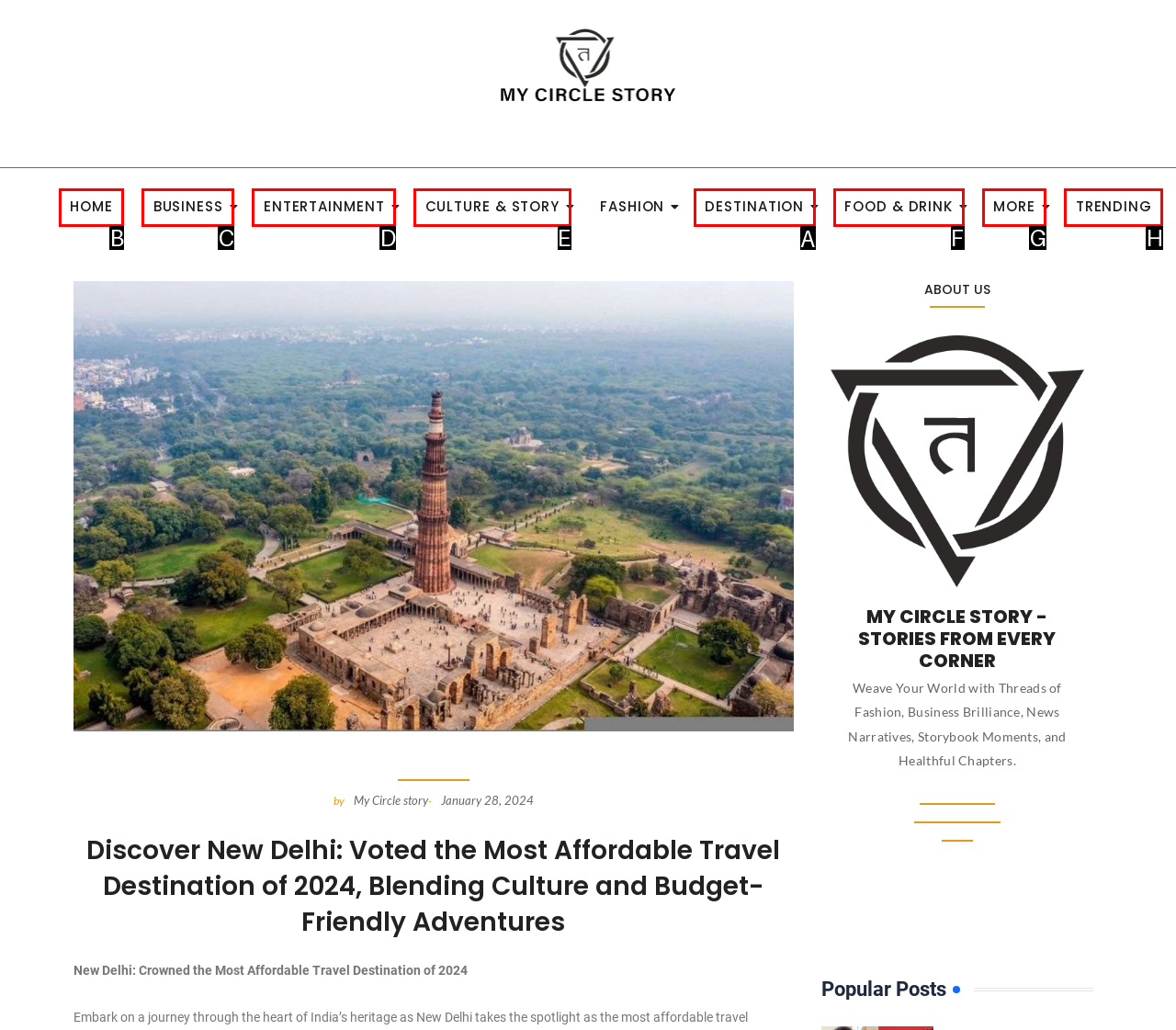Find the HTML element to click in order to complete this task: Click on the DESTINATION link
Answer with the letter of the correct option.

A